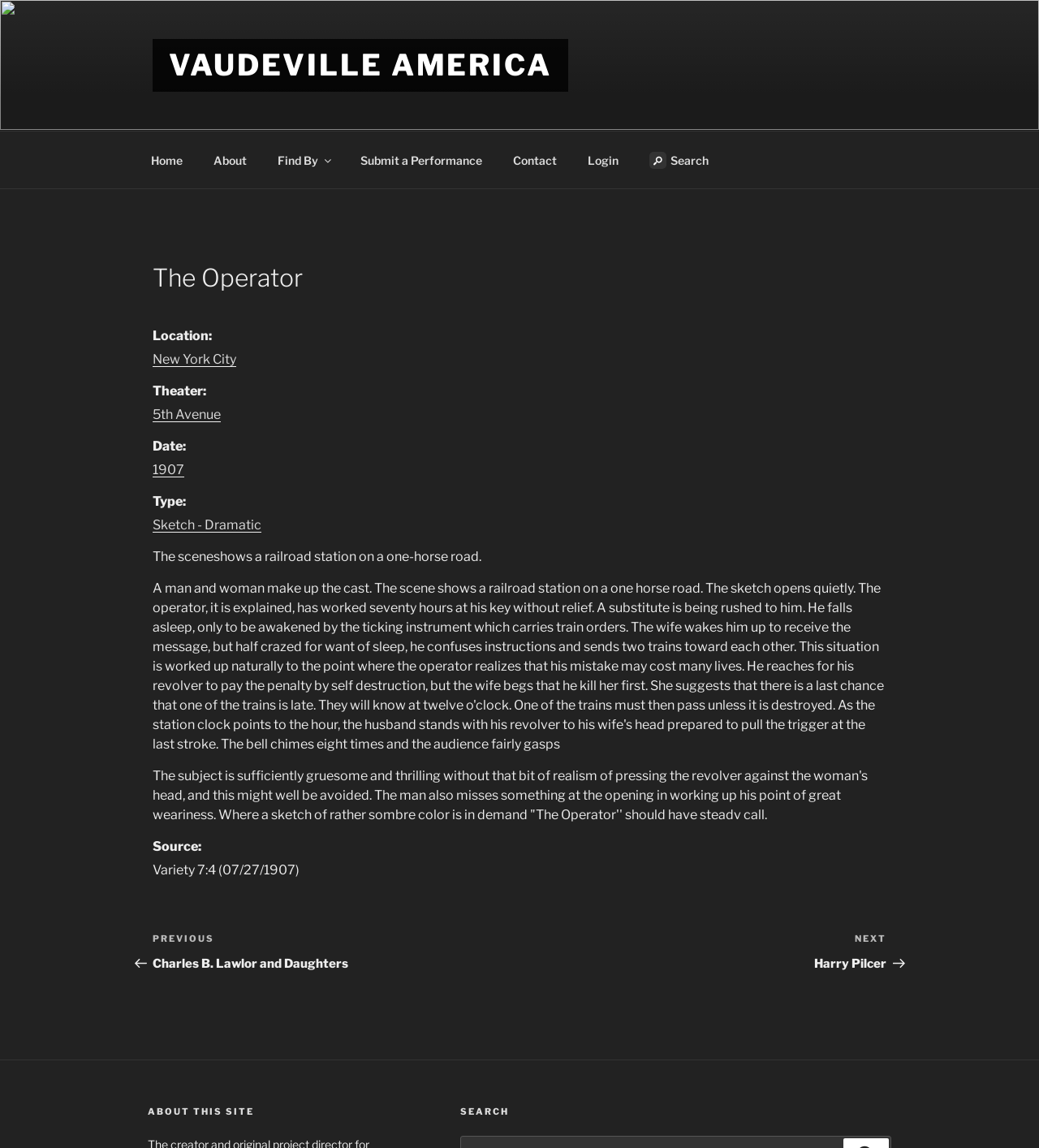By analyzing the image, answer the following question with a detailed response: What is the source of the review?

I found the answer by looking at the article section, where it says 'Source:' and then provides the text 'Variety 7:4 (07/27/1907)'.